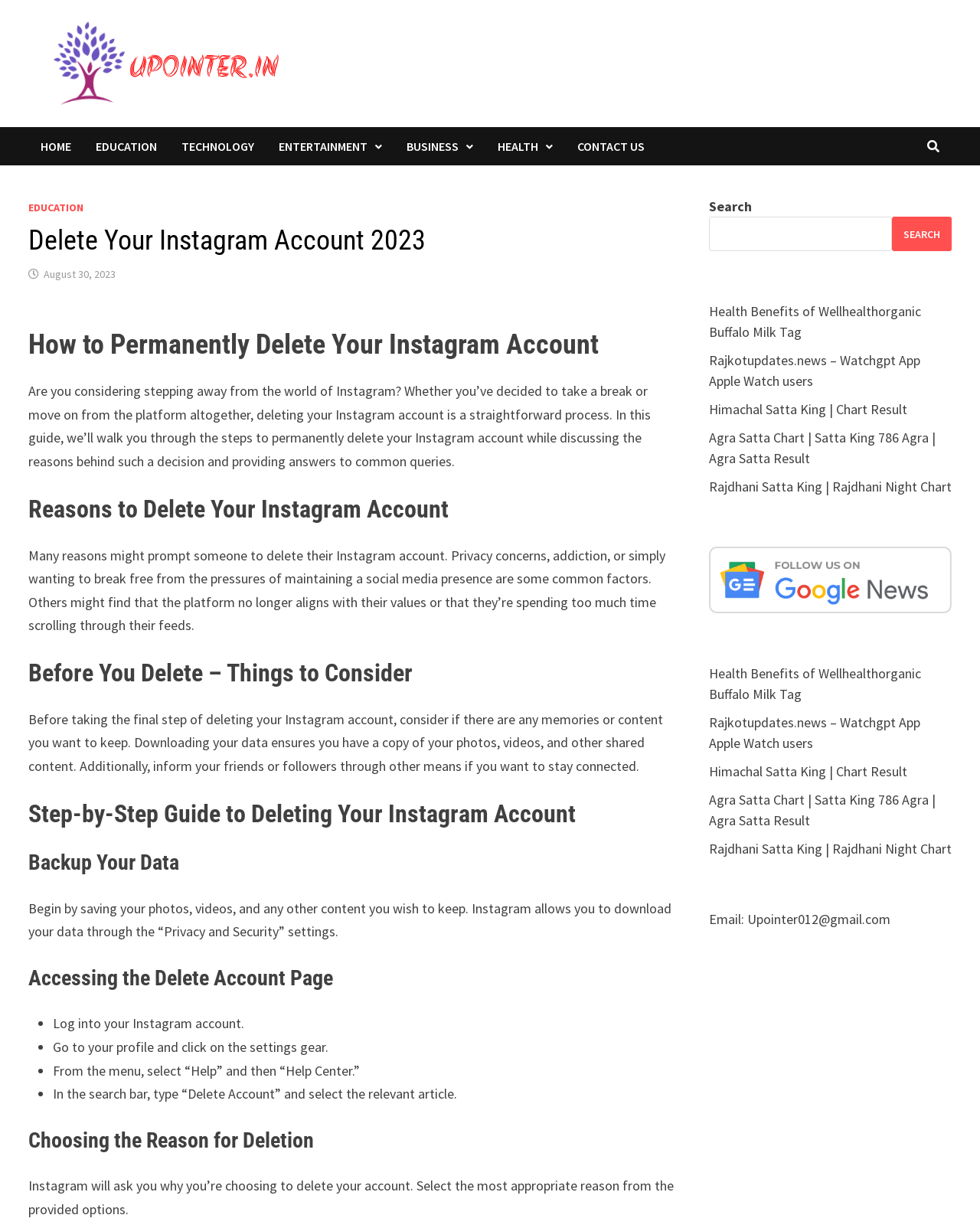Locate the bounding box coordinates of the area to click to fulfill this instruction: "Search for something". The bounding box should be presented as four float numbers between 0 and 1, in the order [left, top, right, bottom].

[0.723, 0.176, 0.91, 0.204]